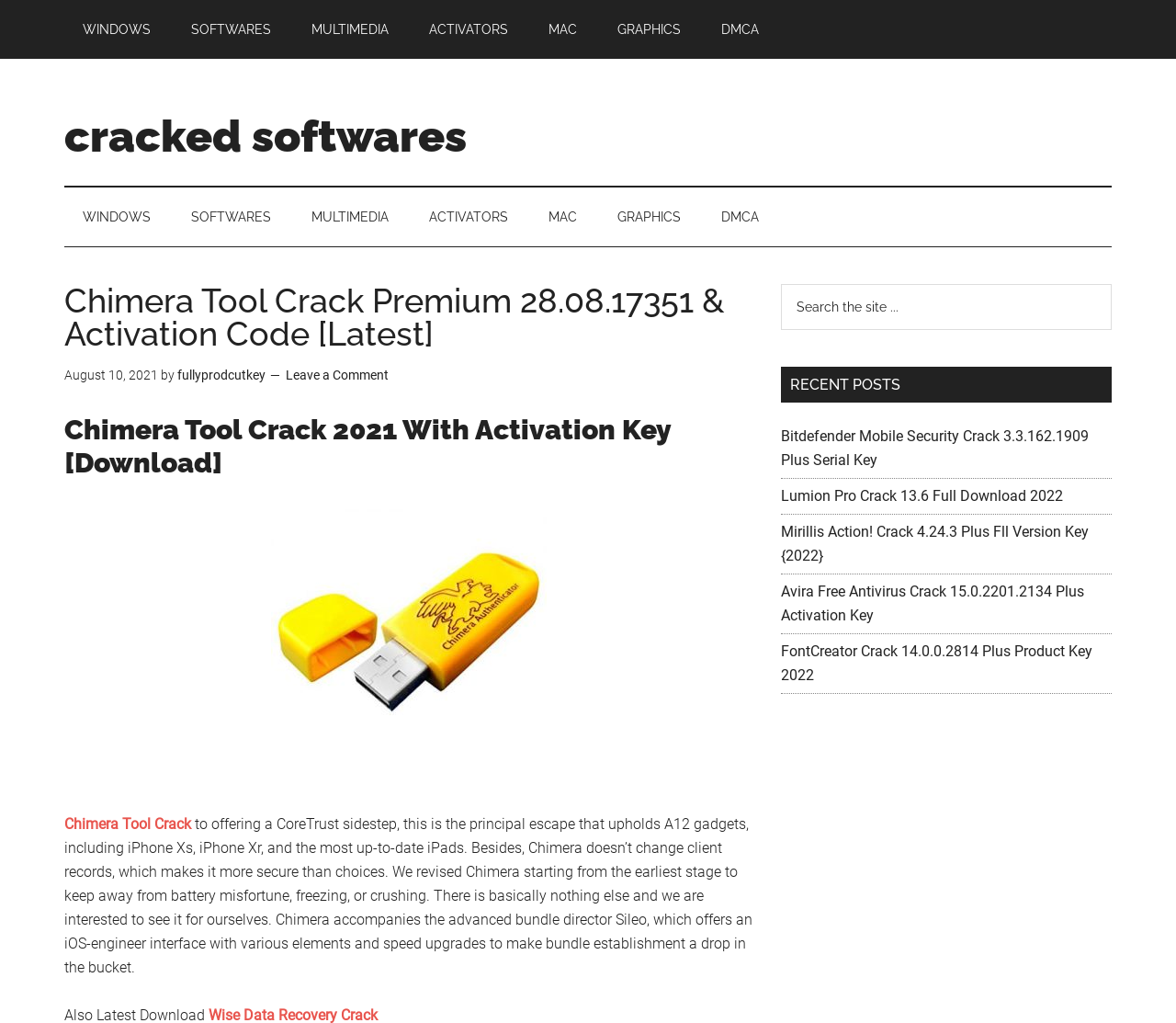Generate a thorough caption that explains the contents of the webpage.

The webpage is about Chimera Tool Crack Premium, a software cracking tool. At the top, there is a main navigation menu with 7 links: WINDOWS, SOFTWARES, MULTIMEDIA, ACTIVATORS, MAC, GRAPHICS, and DMCA. Below this menu, there is a secondary navigation menu with the same links. 

The main content area has a heading that matches the title of the webpage, "Chimera Tool Crack Premium 28.08.17351 & Activation Code [Latest]". Below this heading, there is a time stamp indicating the post was published on August 10, 2021, by a user named "fullyprodcutkey". There is also a link to leave a comment.

The main content area also has a subheading, "Chimera Tool Crack 2021 With Activation Key [Download]", followed by an image of the Chimera Tool Crack 2019 Cracked Cover. Below the image, there is a link to "Chimera Tool Crack" and a paragraph of text describing the features and benefits of Chimera, including its ability to bypass CoreTrust and support A12 devices, its safety features, and its package manager Sileo.

To the right of the main content area, there is a primary sidebar with a search box and a heading "RECENT POSTS". Below the search box, there are 5 links to recent posts, including "Bitdefender Mobile Security Crack 3.3.162.1909 Plus Serial Key", "Lumion Pro Crack 13.6 Full Download 2022", "Mirillis Action! Crack 4.24.3 Plus Fll Version Key {2022}", "Avira Free Antivirus Crack 15.0.2201.2134 Plus Activation Key", and "FontCreator Crack 14.0.0.2814 Plus Product Key 2022".